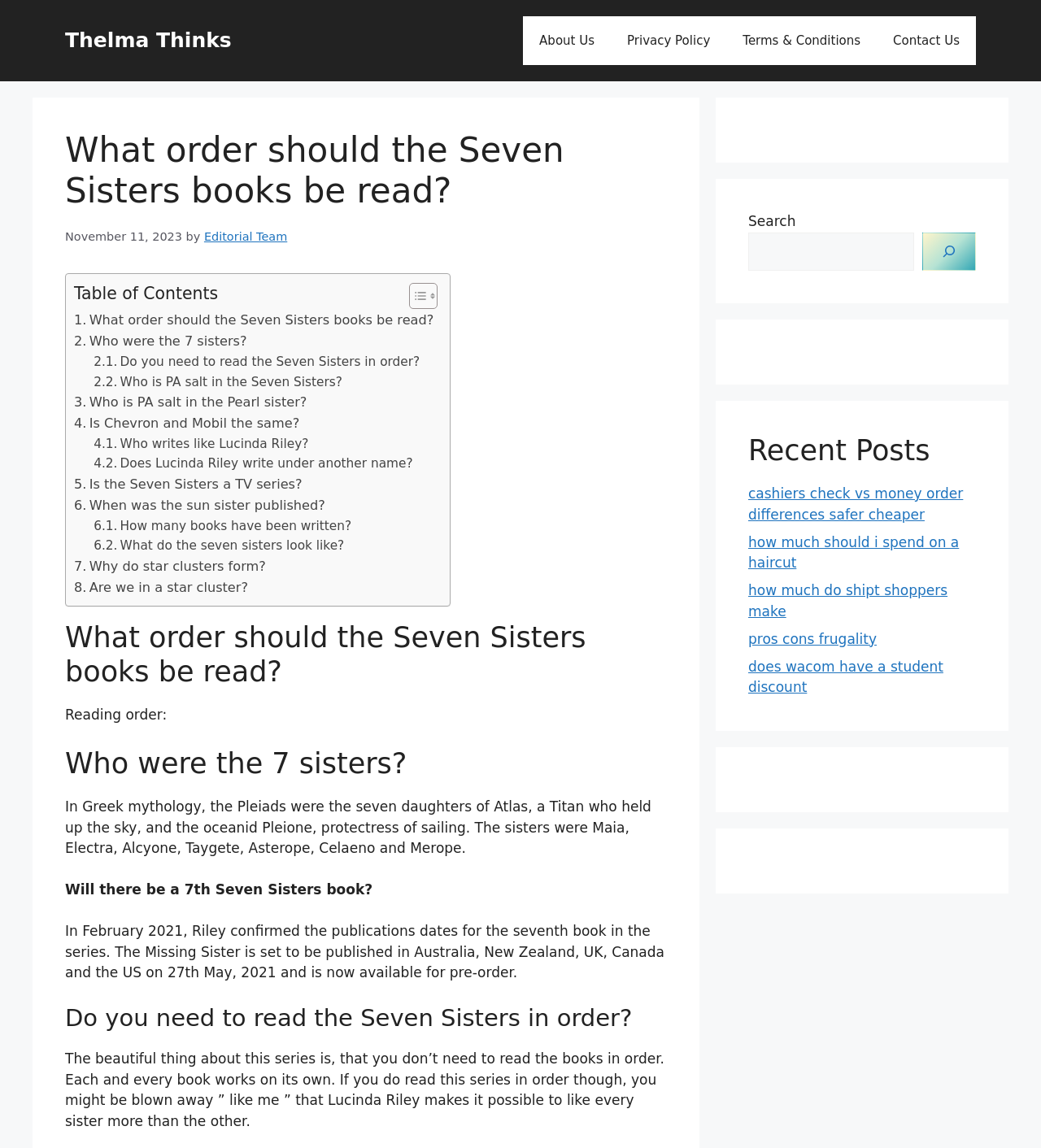Could you highlight the region that needs to be clicked to execute the instruction: "View the 'Recent Posts'"?

[0.719, 0.377, 0.938, 0.407]